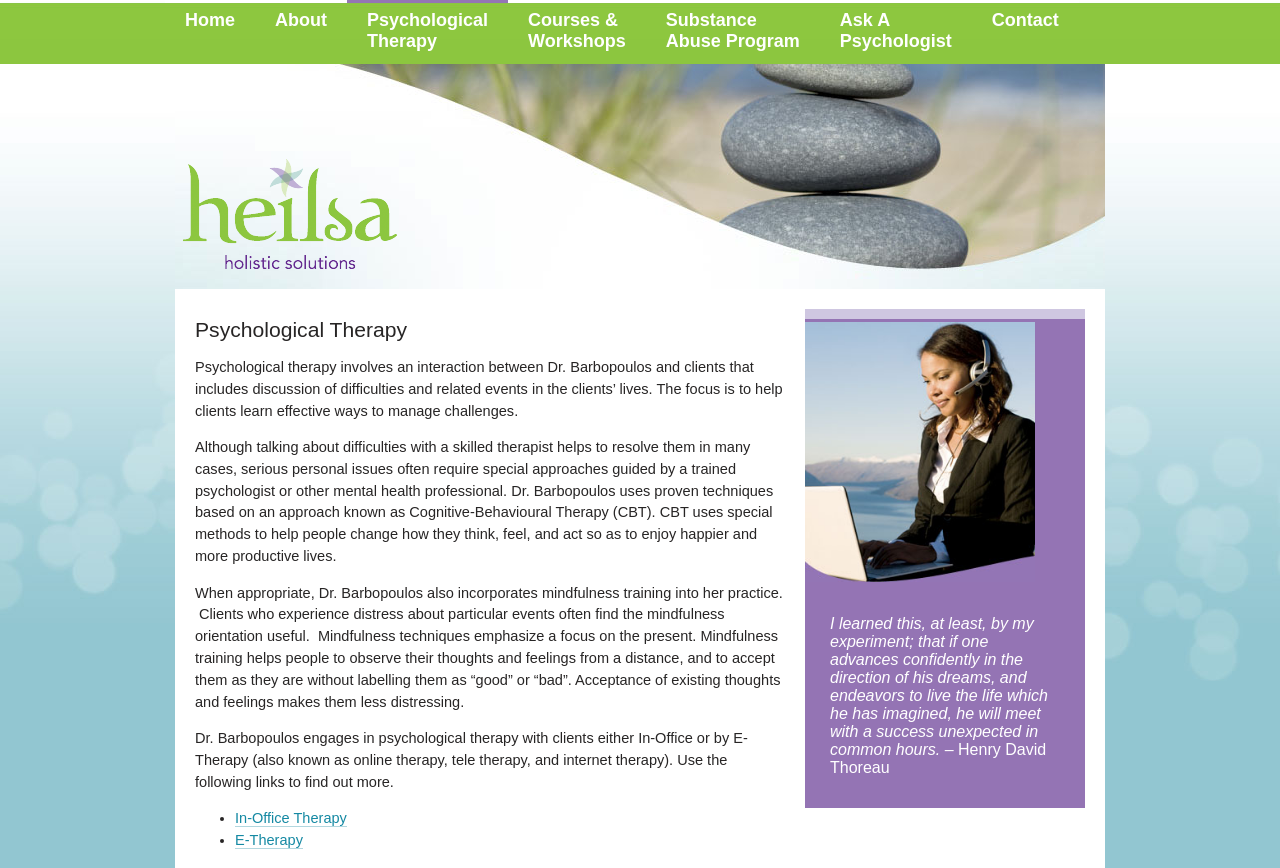Generate a comprehensive description of the webpage.

The webpage is about Psychological Therapy services offered by Heilsa Holistic Solutions in Winnipeg, Manitoba, Canada. At the top, there is a navigation menu with seven links: Home, About, Psychological Therapy, Courses & Workshops, Substance Abuse Program, Ask A Psychologist, and Contact. 

Below the navigation menu, there is a logo of Heilsa Holistic Solutions, which is an image with the same name as the link below it. The link "Heilsa Holistic Solutions" is positioned to the right of the logo.

The main content of the webpage is divided into sections. The first section has a heading "Psychological Therapy" and provides an introduction to psychological therapy, explaining that it involves discussing difficulties with a skilled therapist to learn effective ways to manage challenges.

The next section explains that Dr. Barbopoulos uses Cognitive-Behavioural Therapy (CBT) and mindfulness training to help clients. There are three paragraphs of text describing these approaches in detail.

Following this, there is a section that explains the two ways Dr. Barbopoulos engages in psychological therapy with clients: In-Office or by E-Therapy. This section has two links, "In-Office Therapy" and "E-Therapy", which provide more information about each option.

To the right of the main content, there is an image related to E-Therapy. Below this image, there is a quote from Henry David Thoreau, which is attributed to him.